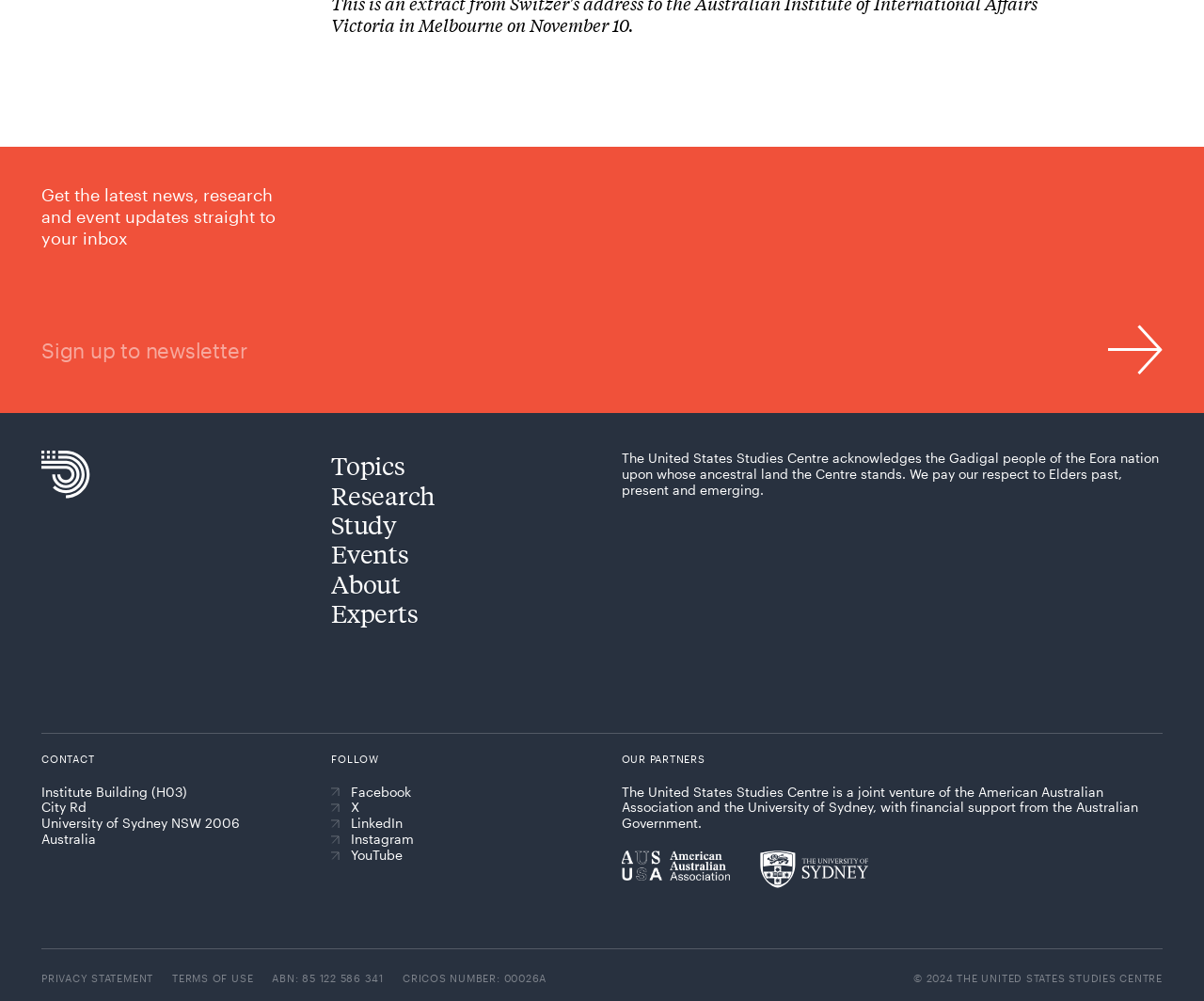Please identify the bounding box coordinates of where to click in order to follow the instruction: "Sign up to newsletter".

[0.0, 0.147, 1.0, 0.413]